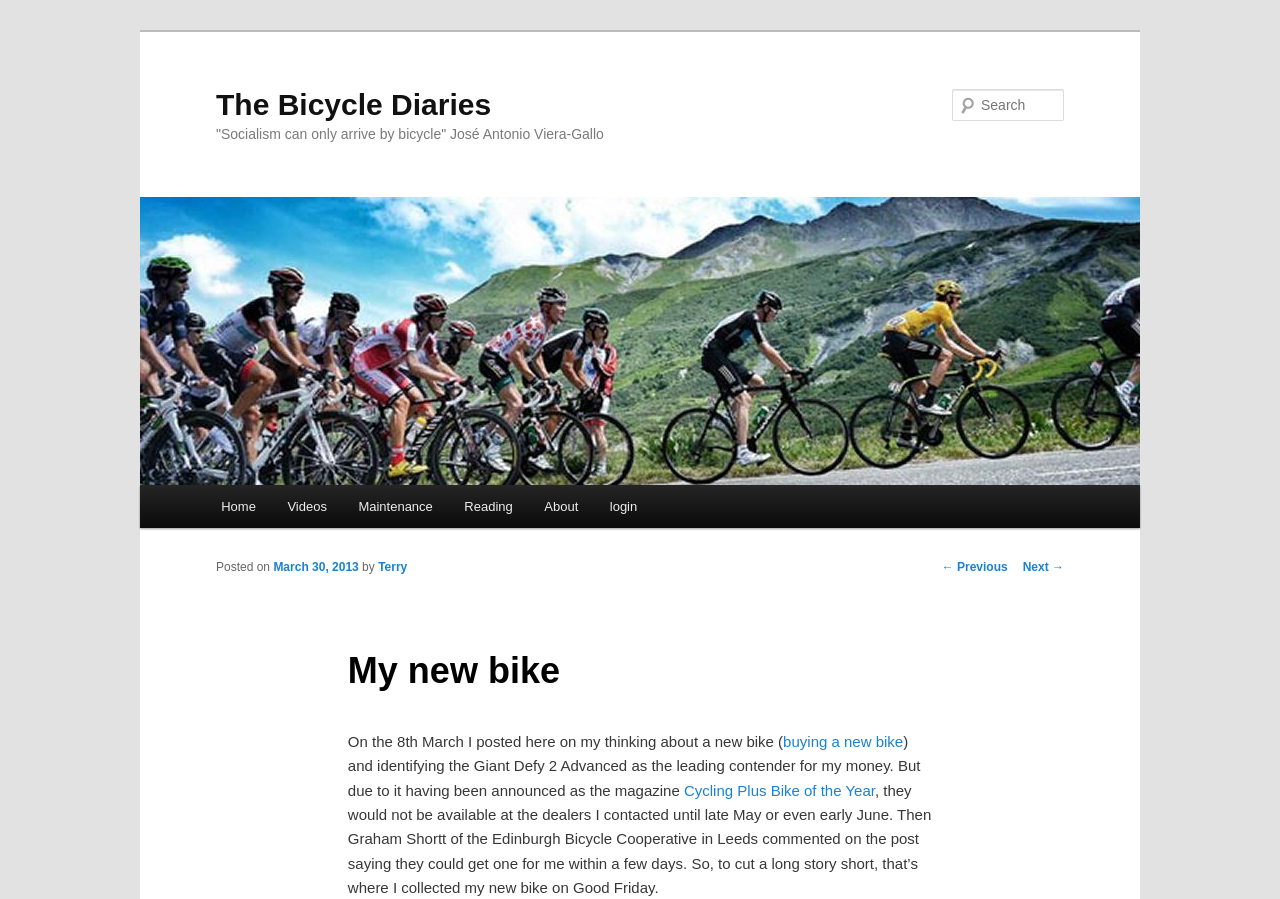Give a detailed account of the webpage's layout and content.

The webpage is about a personal blog, specifically a post titled "My new bike" on "The Bicycle Diaries". At the top, there is a link to skip to the primary content. Below that, the title "The Bicycle Diaries" is displayed prominently, with a link to the same title next to it. 

Further down, there is a heading that quotes "Socialism can only arrive by bicycle" José Antonio Viera-Gallo. Below this quote, there is a large image with a link to "The Bicycle Diaries". 

On the top right, there is a search bar with a label "Search" and a textbox to input search queries. 

The main menu is located below the image, with links to "Home", "Videos", "Maintenance", "Reading", "About", and "login". 

The main content of the post starts below the main menu, with a heading "My new bike". The post is a personal account of the author's experience buying a new bike, including a mention of a previous post about considering buying a new bike and the process of finally getting one from a specific bike shop. The post includes links to other relevant articles, such as "Cycling Plus Bike of the Year". 

At the bottom of the post, there are links to navigate to previous and next posts.